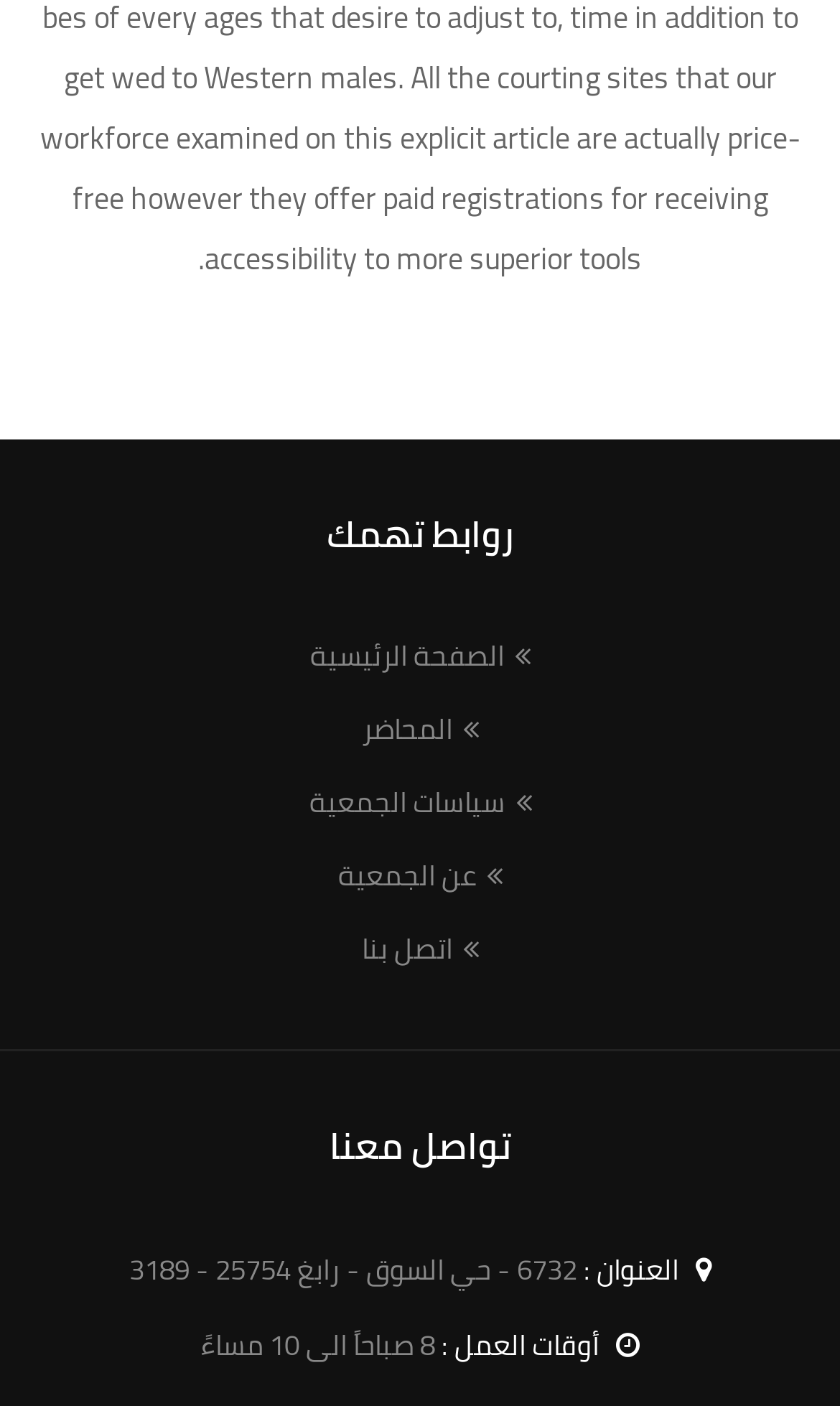Provide a short, one-word or phrase answer to the question below:
What is the meaning of the icon ''?

Home icon